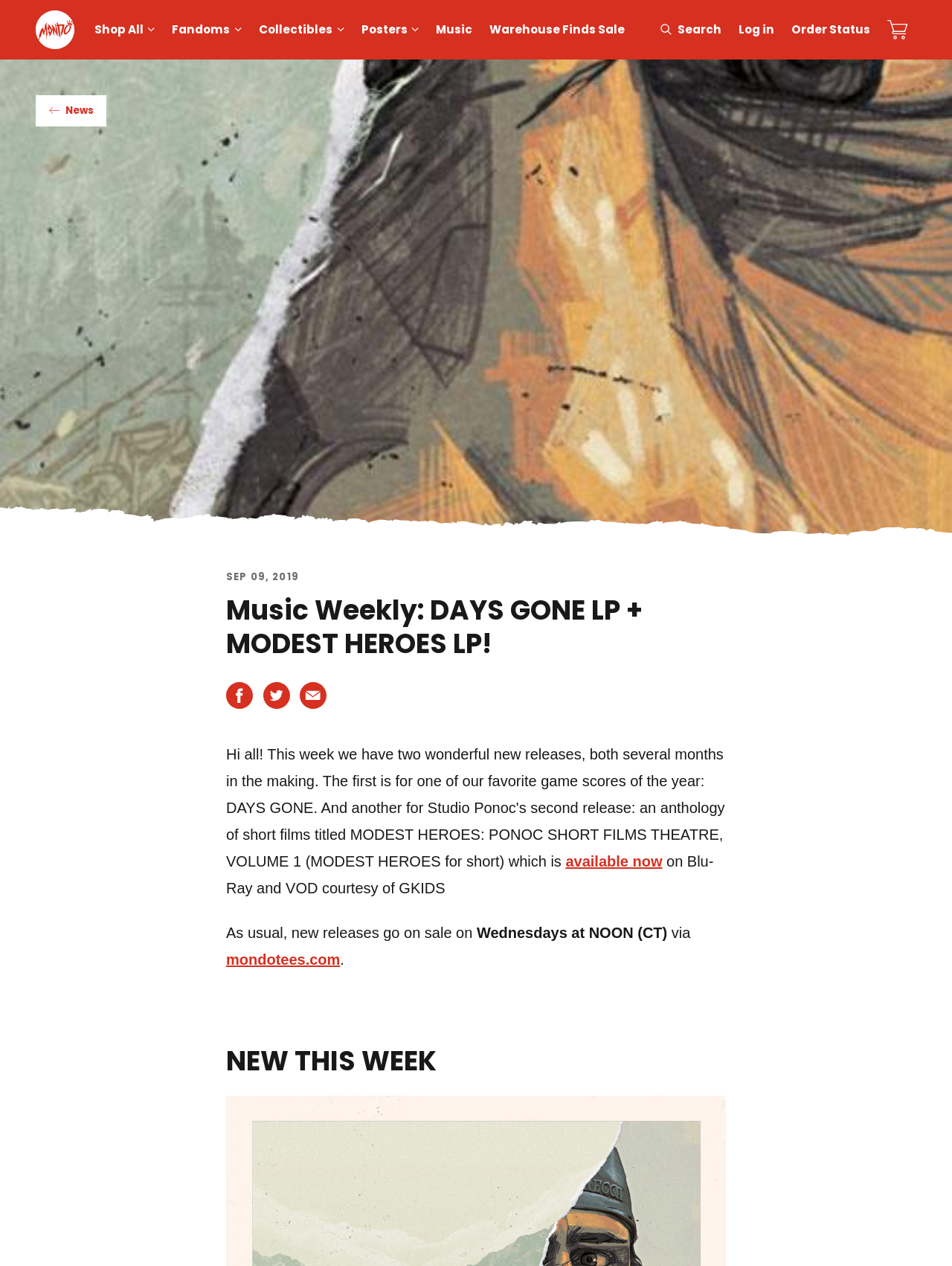Locate the coordinates of the bounding box for the clickable region that fulfills this instruction: "Log in to your account".

[0.767, 0.012, 0.822, 0.035]